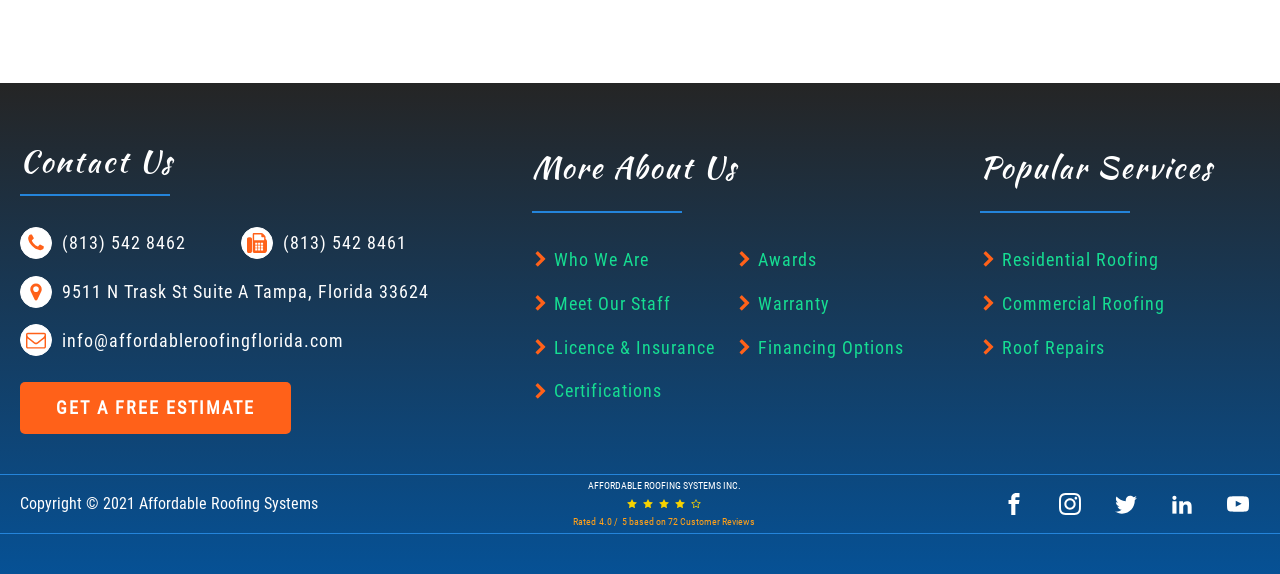Determine the bounding box coordinates of the region that needs to be clicked to achieve the task: "Click the 'Contact Us' heading".

[0.016, 0.249, 0.135, 0.312]